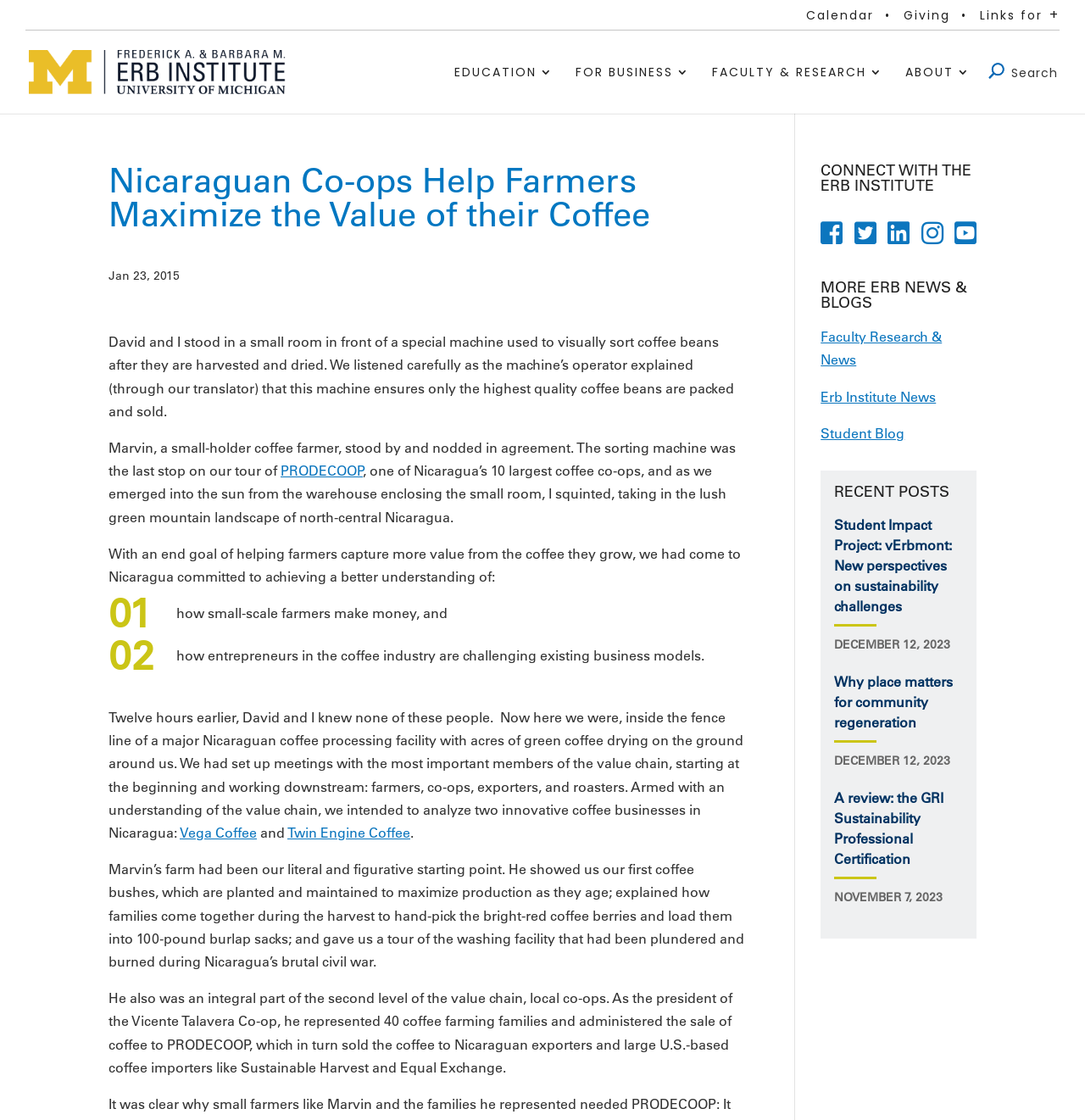Please identify the bounding box coordinates of the area that needs to be clicked to follow this instruction: "Check the recent post 'Student Impact Project: vErbmont: New perspectives on sustainability challenges'".

[0.769, 0.461, 0.878, 0.549]